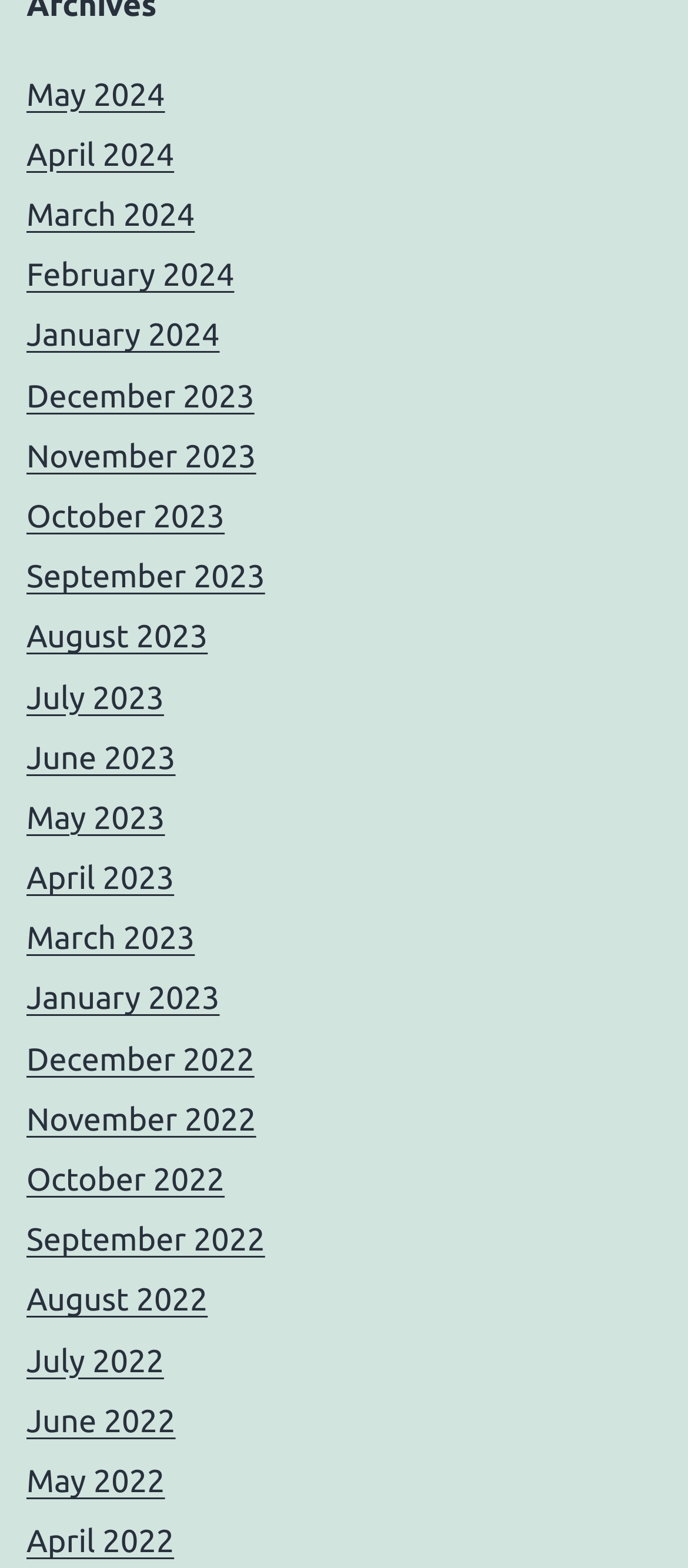Find the bounding box coordinates for the area you need to click to carry out the instruction: "Explore USP COLEMAN II Prison in Florida". The coordinates should be four float numbers between 0 and 1, indicated as [left, top, right, bottom].

None